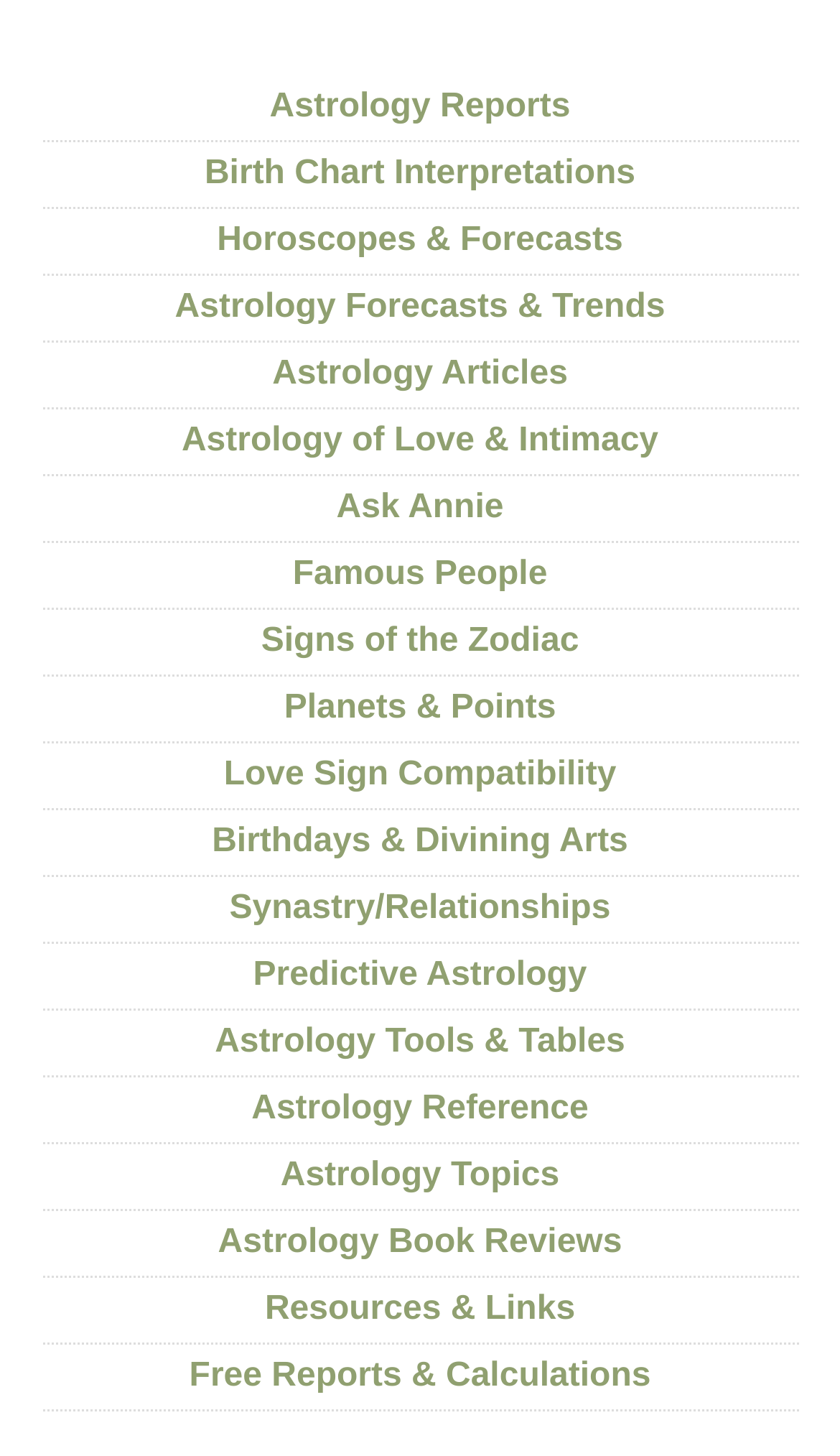Locate the bounding box coordinates of the clickable region necessary to complete the following instruction: "Learn about Signs of the Zodiac". Provide the coordinates in the format of four float numbers between 0 and 1, i.e., [left, top, right, bottom].

[0.311, 0.428, 0.689, 0.454]